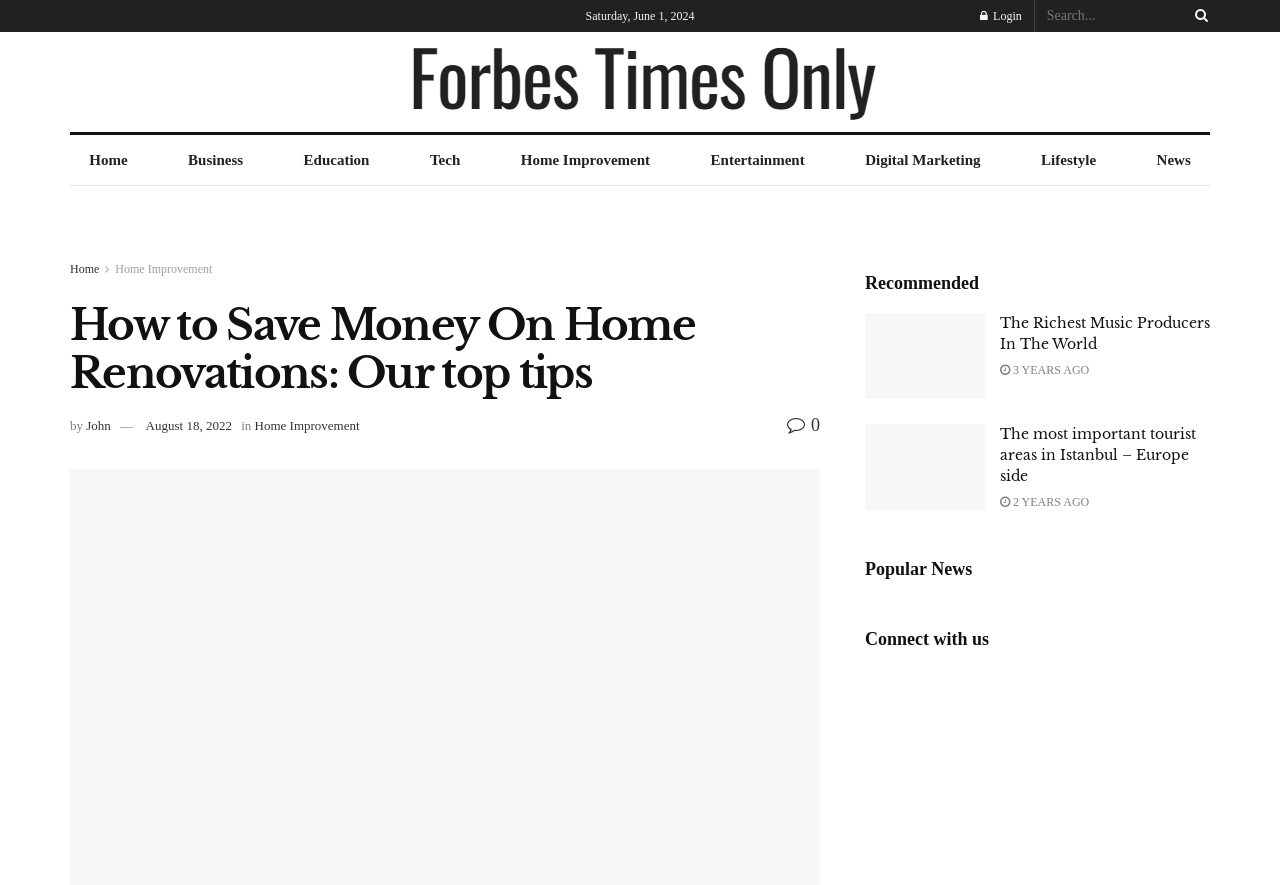Can you look at the image and give a comprehensive answer to the question:
What is the name of the website?

I found the name of the website by looking at the element with the text 'Forbes Times Only' which is located at the top of the webpage and is also an image.